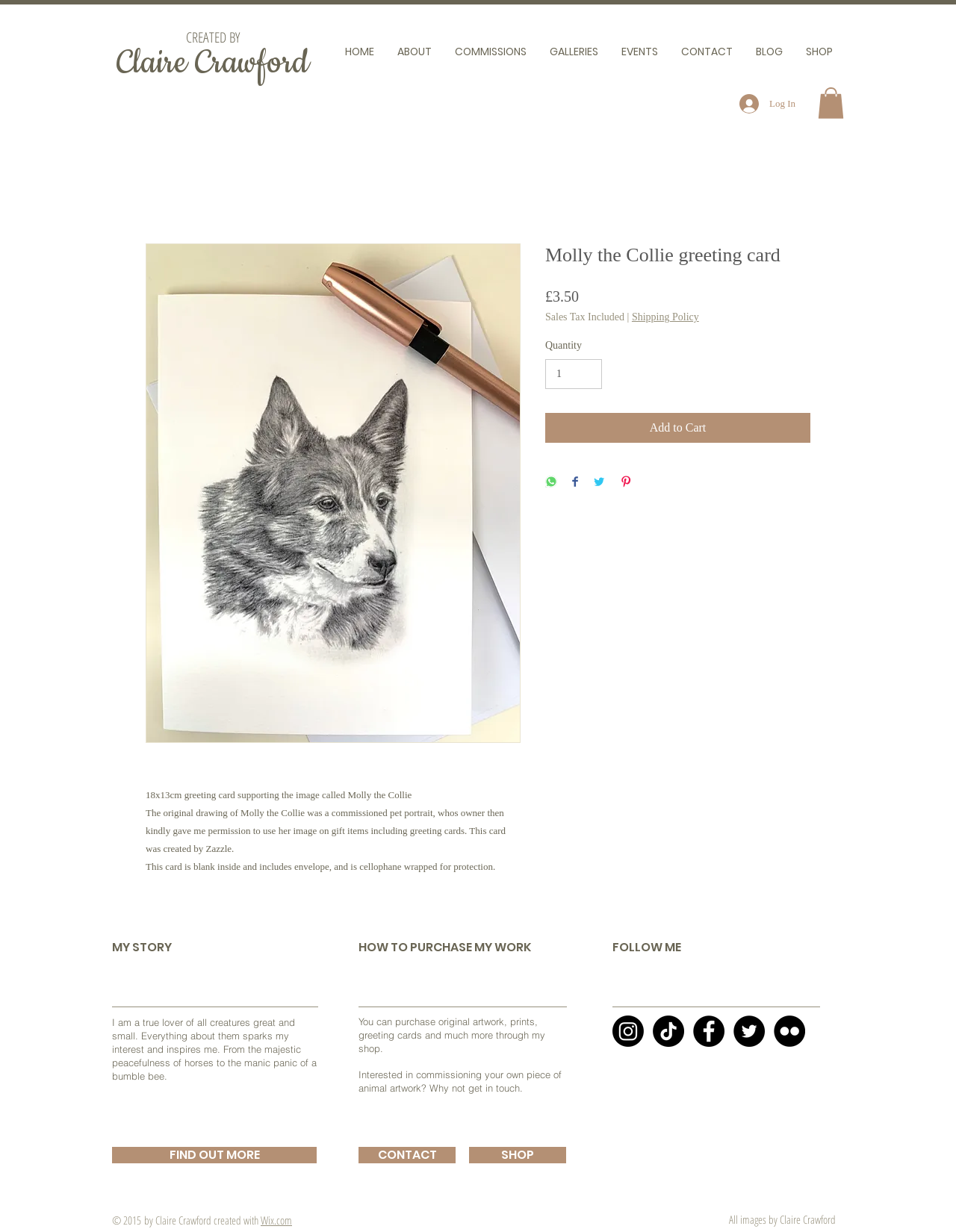Give a complete and precise description of the webpage's appearance.

This webpage is about Claire Crawford Art, specifically showcasing a greeting card featuring an image called "Molly the Collie". At the top, there is a navigation menu with links to "HOME", "ABOUT", "COMMISSIONS", "GALLERIES", "EVENTS", "CONTACT", "BLOG", and "SHOP". Below the navigation menu, there is a button to log in and another button with an image.

The main content of the page is an article about the greeting card, which includes an image of the card, a description of the card, and its price (£3.50). The description explains that the original drawing of Molly the Collie was a commissioned pet portrait, and the owner gave permission to use the image on gift items, including greeting cards. The card is blank inside and comes with an envelope, cellophane wrapped for protection.

Below the article, there are buttons to "Add to Cart", "Share on WhatsApp", "Share on Facebook", "Share on Twitter", and "Pin on Pinterest". There are also three sections of text: "MY STORY", "HOW TO PURCHASE MY WORK", and "FOLLOW ME", which provide more information about the artist and how to purchase her work.

At the bottom of the page, there is a social bar with links to Instagram, TikTok, Facebook, Twitter, and Flickr. There are also links to "FIND OUT MORE", "CONTACT", and "SHOP". Finally, there is a copyright notice and a mention of the website being created with Wix.com.